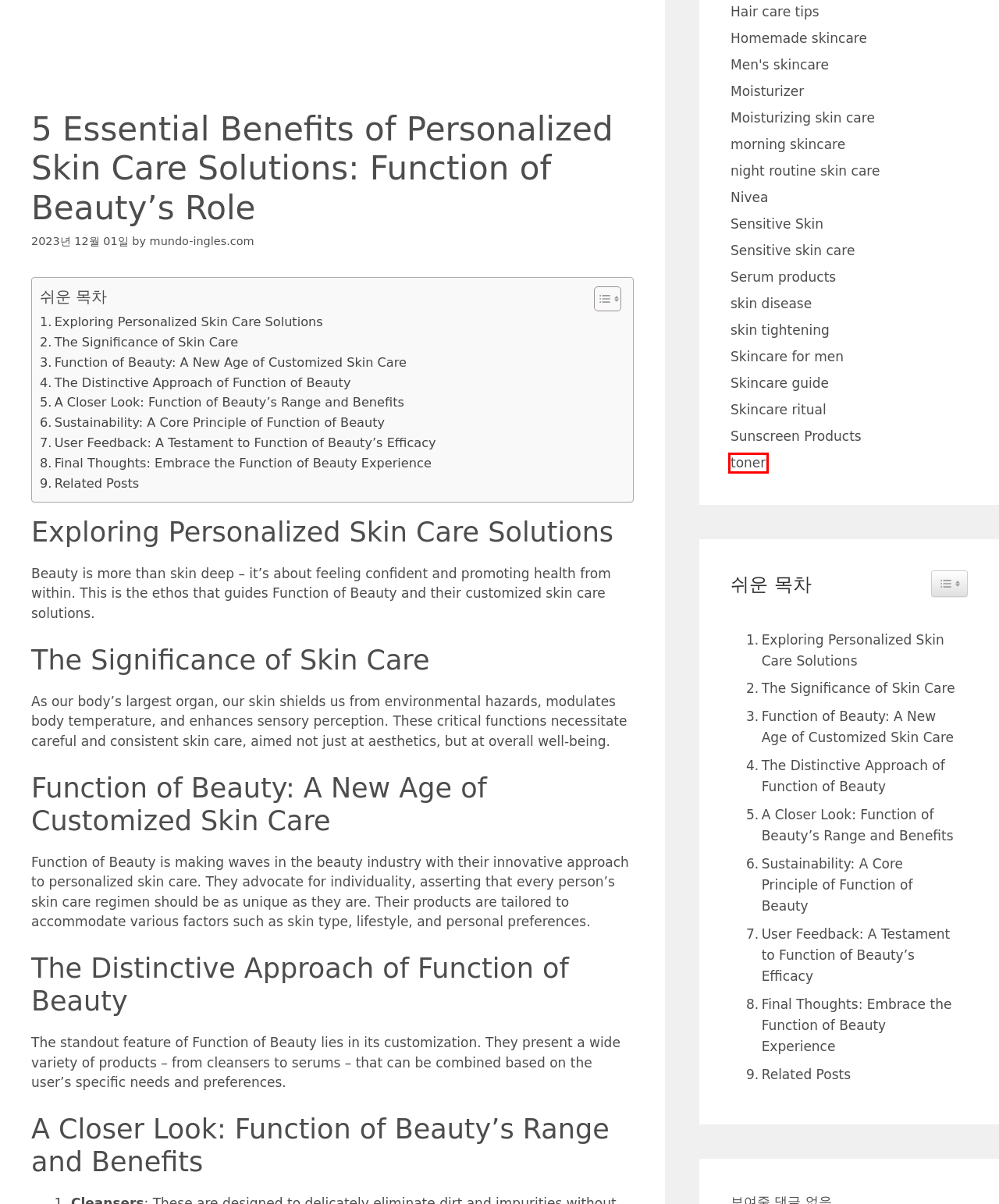Examine the screenshot of a webpage with a red bounding box around a UI element. Your task is to identify the webpage description that best corresponds to the new webpage after clicking the specified element. The given options are:
A. toner - moment of skin
B. Moisturizing skin care - moment of skin
C. skin tightening - moment of skin
D. morning skincare - moment of skin
E. Moisturizer - moment of skin
F. Skincare ritual - moment of skin
G. Homemade skincare - moment of skin
H. Nivea - moment of skin

A